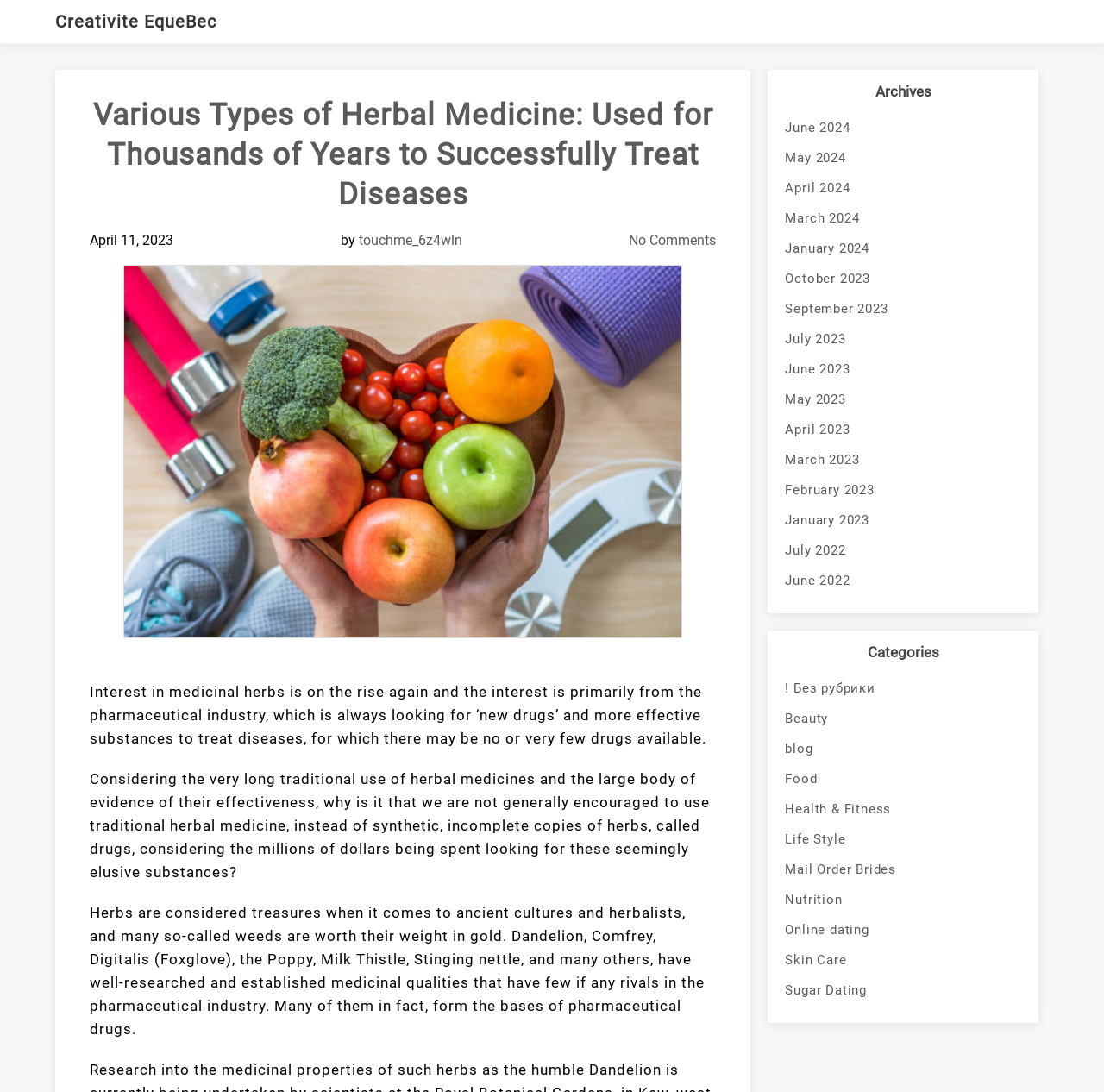Describe in detail what you see on the webpage.

This webpage is about herbal medicine, with a focus on its traditional use and effectiveness in treating diseases. At the top, there is a checkbox and a link to "Creativite EqueBec". Below this, there is a heading that repeats the title of the webpage, followed by the date "April 11, 2023" and the author's name "touchme_6z4wln". 

To the right of the author's name, there is a link to "No Comments". Below this, there is a large block of text that discusses the growing interest in medicinal herbs and the pharmaceutical industry's search for new drugs. The text also highlights the effectiveness of traditional herbal medicine and the value of various herbs such as dandelion, comfrey, and milk thistle.

On the right side of the page, there is a section with a heading "Archives" that lists links to various months and years, from January 2022 to June 2024. Below this, there is another section with a heading "Categories" that lists links to various categories such as "Beauty", "Food", "Health & Fitness", and "Skin Care".